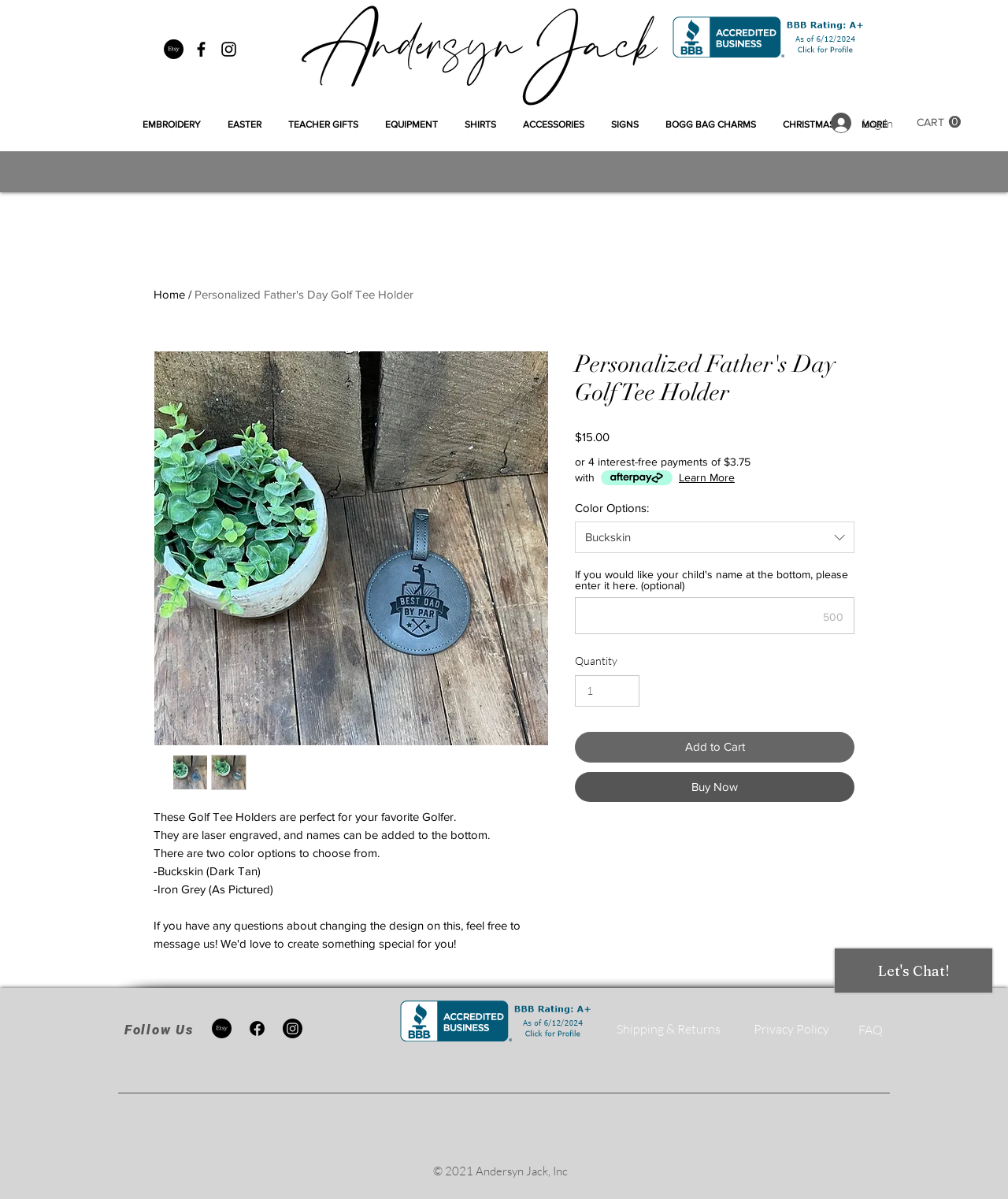Determine the bounding box coordinates of the clickable region to follow the instruction: "Click the 'Add to Cart' button".

[0.57, 0.611, 0.848, 0.636]